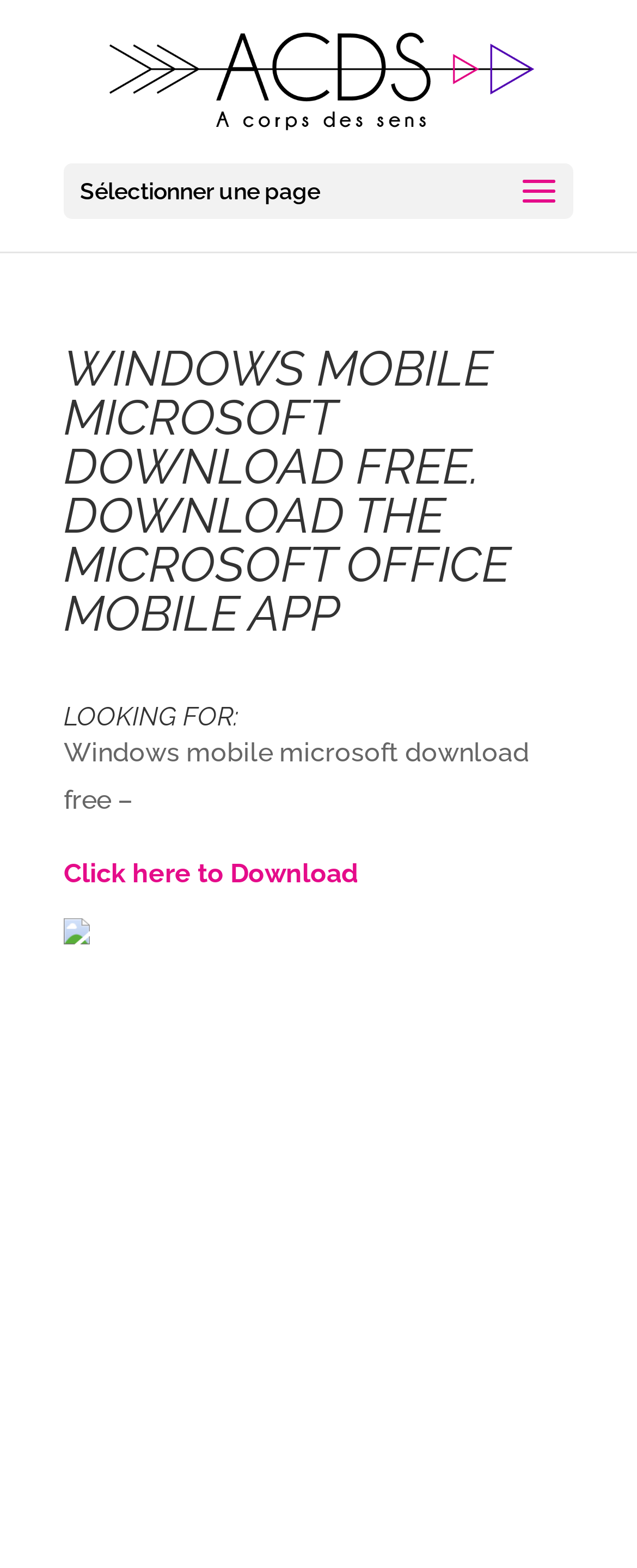Generate a thorough description of the webpage.

The webpage appears to be a download page for the Microsoft Office mobile app. At the top-left corner, there is a link to "Institut beaute Annecy - A corps de sens" accompanied by an image with the same name. Below this, there is a static text "Sélectionner une page" (which means "Select a page" in French).

The main content of the page is centered around the heading "WINDOWS MOBILE MICROSOFT DOWNLOAD FREE. DOWNLOAD THE MICROSOFT OFFICE MOBILE APP", which spans almost the entire width of the page. Below this heading, there is another heading "LOOKING FOR:".

Underneath the "LOOKING FOR:" heading, there is a static text "Windows mobile microsoft download free –" followed by a link "Click here to Download" and another link with an accompanying image. The image is positioned to the right of the "Click here to Download" link.

There are also several instances of static text "\xa0" scattered throughout the bottom half of the page, which appear to be non-breaking spaces. These are positioned in a vertical column, with each instance slightly below the previous one.